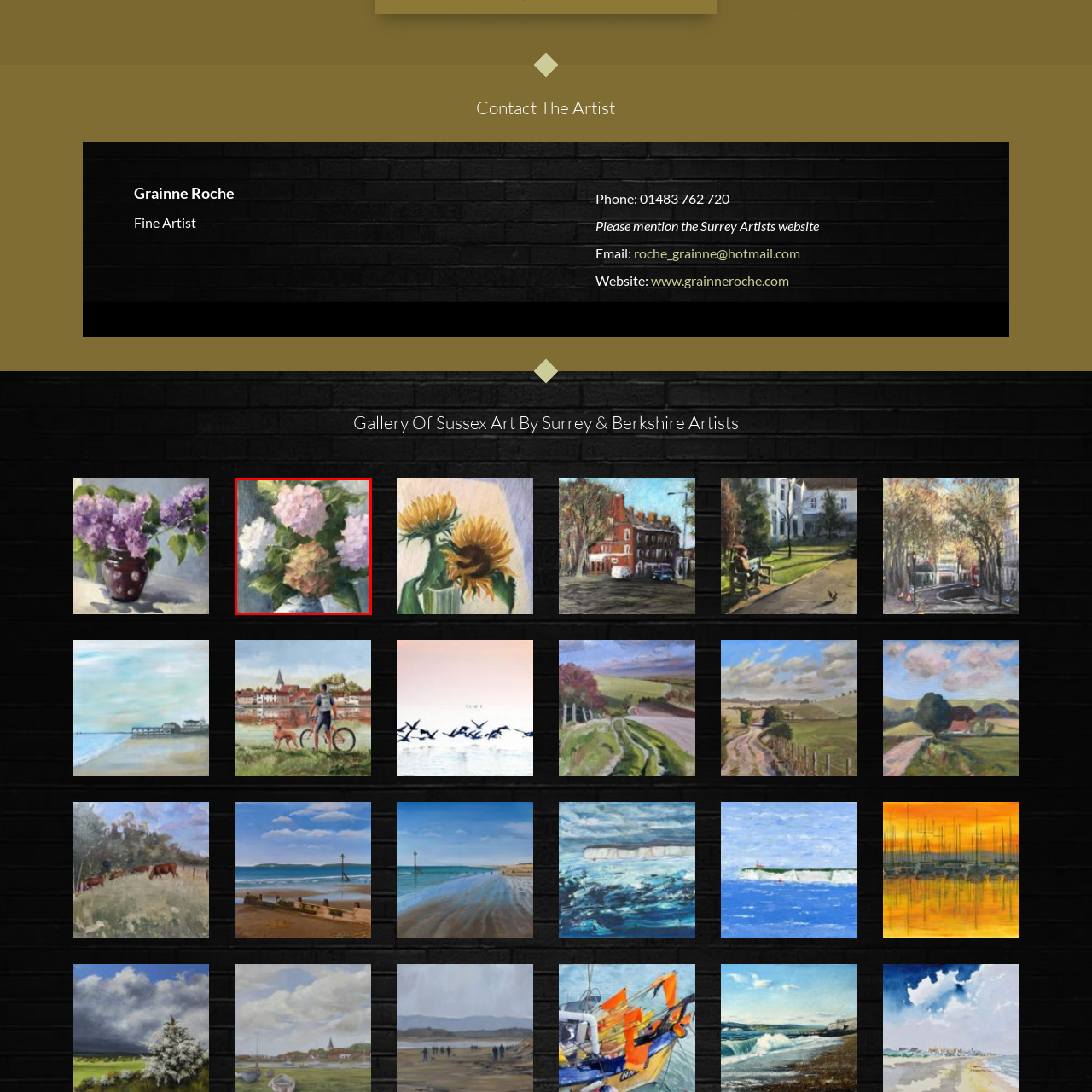What is the dominant color of the flowers in the painting?
Examine the image within the red bounding box and give a comprehensive response.

The caption describes the flowers as having 'vibrant arrangement of hydrangeas in varying shades of pink, white, and peach', indicating that these colors are the dominant colors of the flowers in the painting.